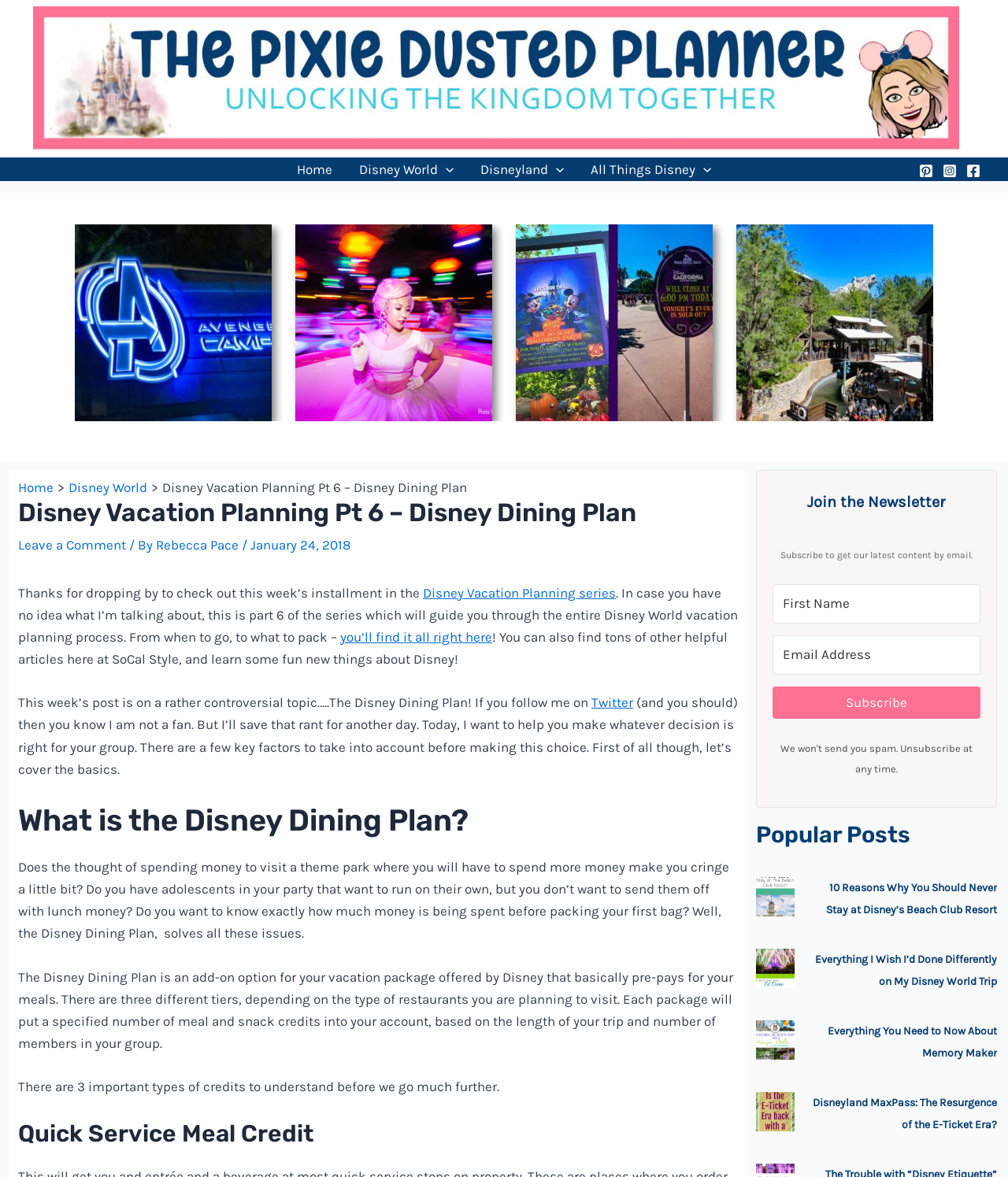Specify the bounding box coordinates of the region I need to click to perform the following instruction: "Read the article about Disney Dining Plan". The coordinates must be four float numbers in the range of 0 to 1, i.e., [left, top, right, bottom].

[0.018, 0.681, 0.732, 0.714]